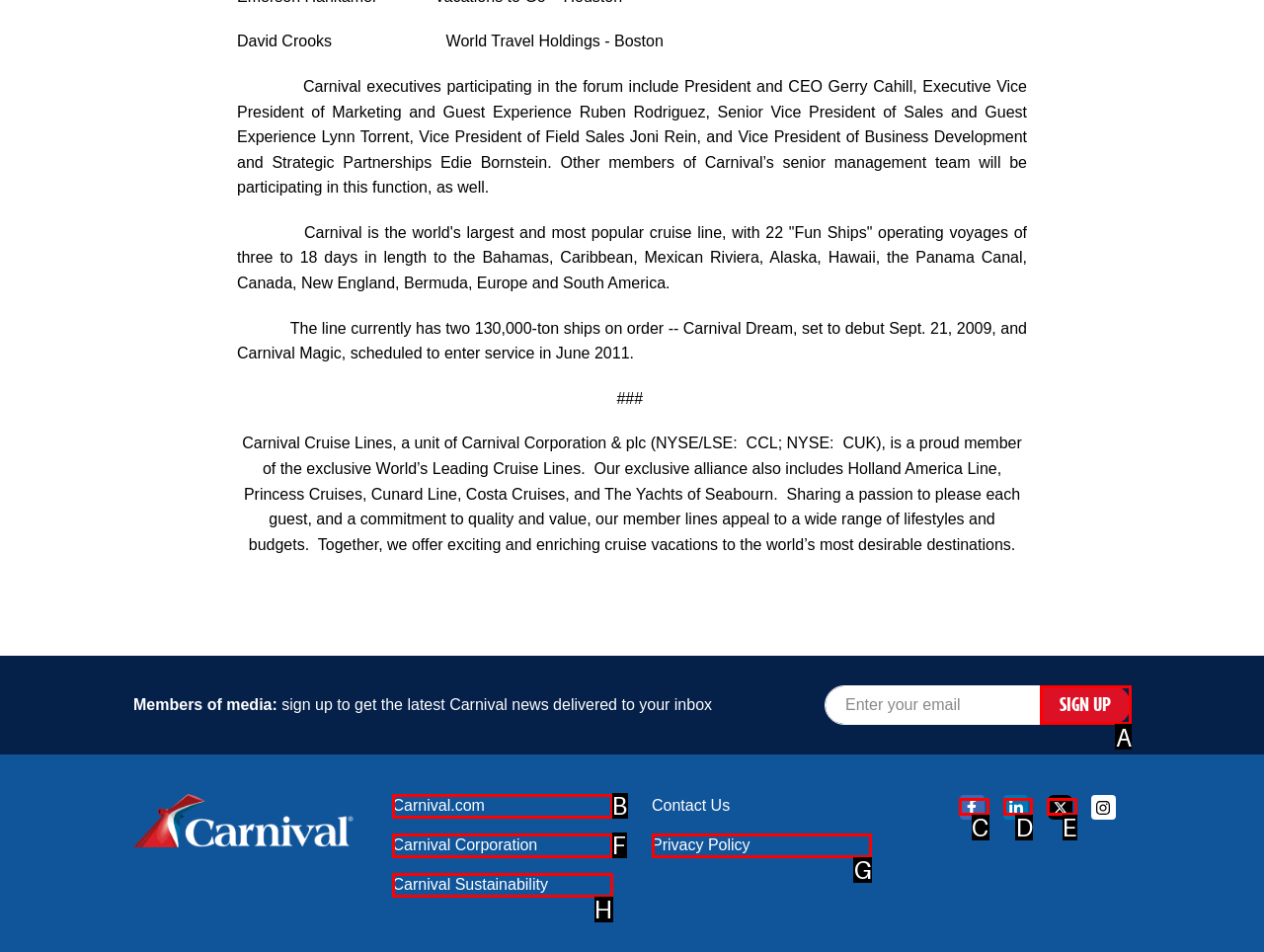Select the appropriate bounding box to fulfill the task: Sign up for Carnival news Respond with the corresponding letter from the choices provided.

A